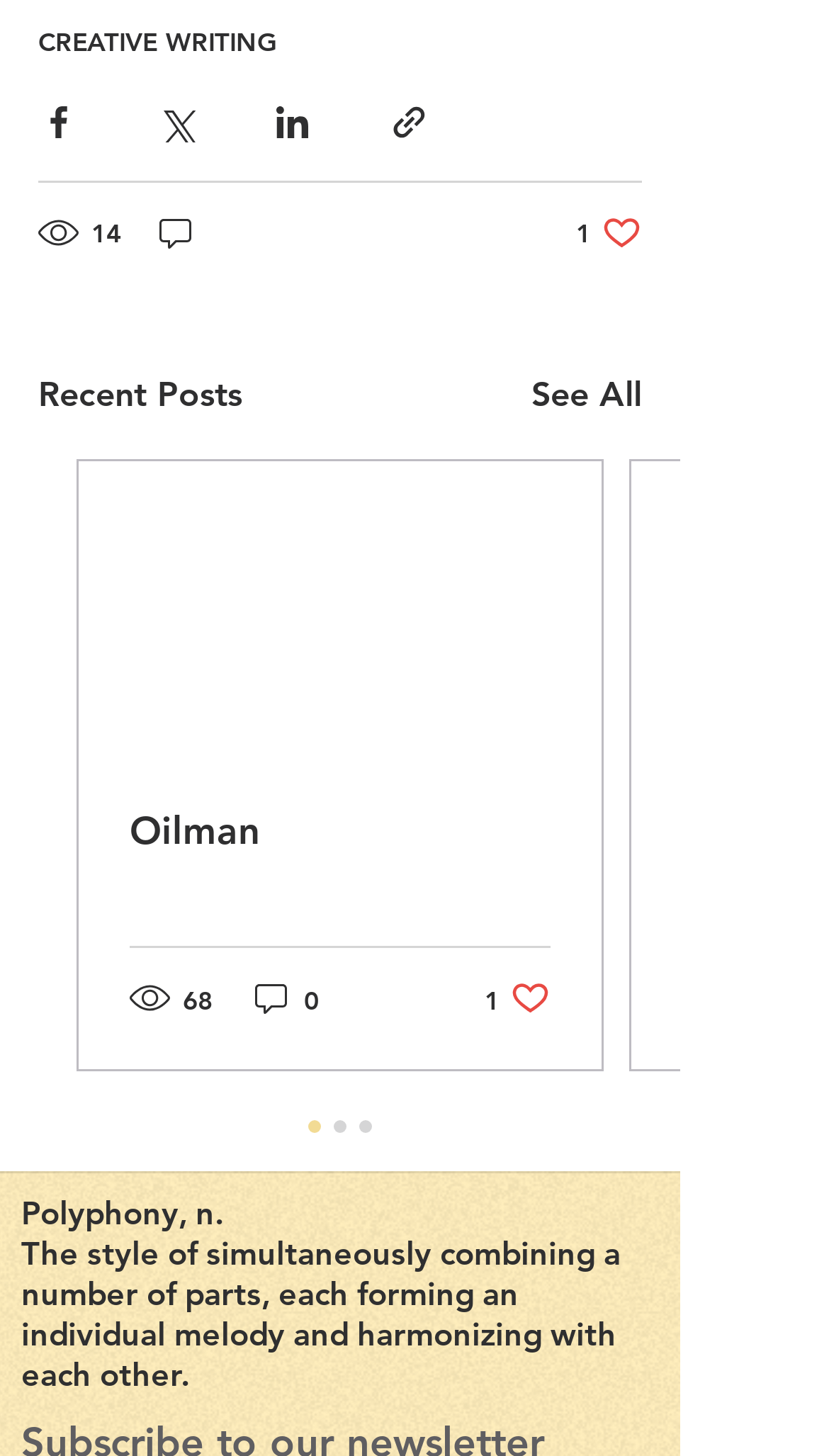Identify the bounding box coordinates of the area that should be clicked in order to complete the given instruction: "Like the post". The bounding box coordinates should be four float numbers between 0 and 1, i.e., [left, top, right, bottom].

[0.695, 0.145, 0.774, 0.173]